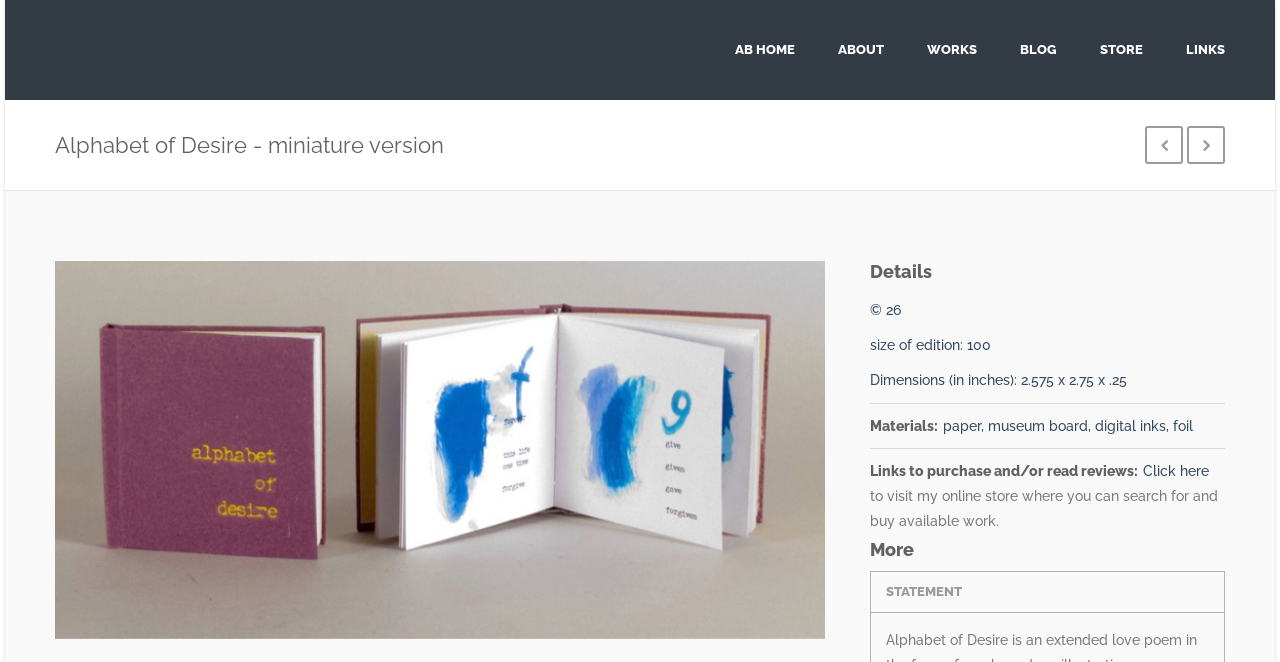Use a single word or phrase to answer the question: What is the size of the edition of the artwork?

100